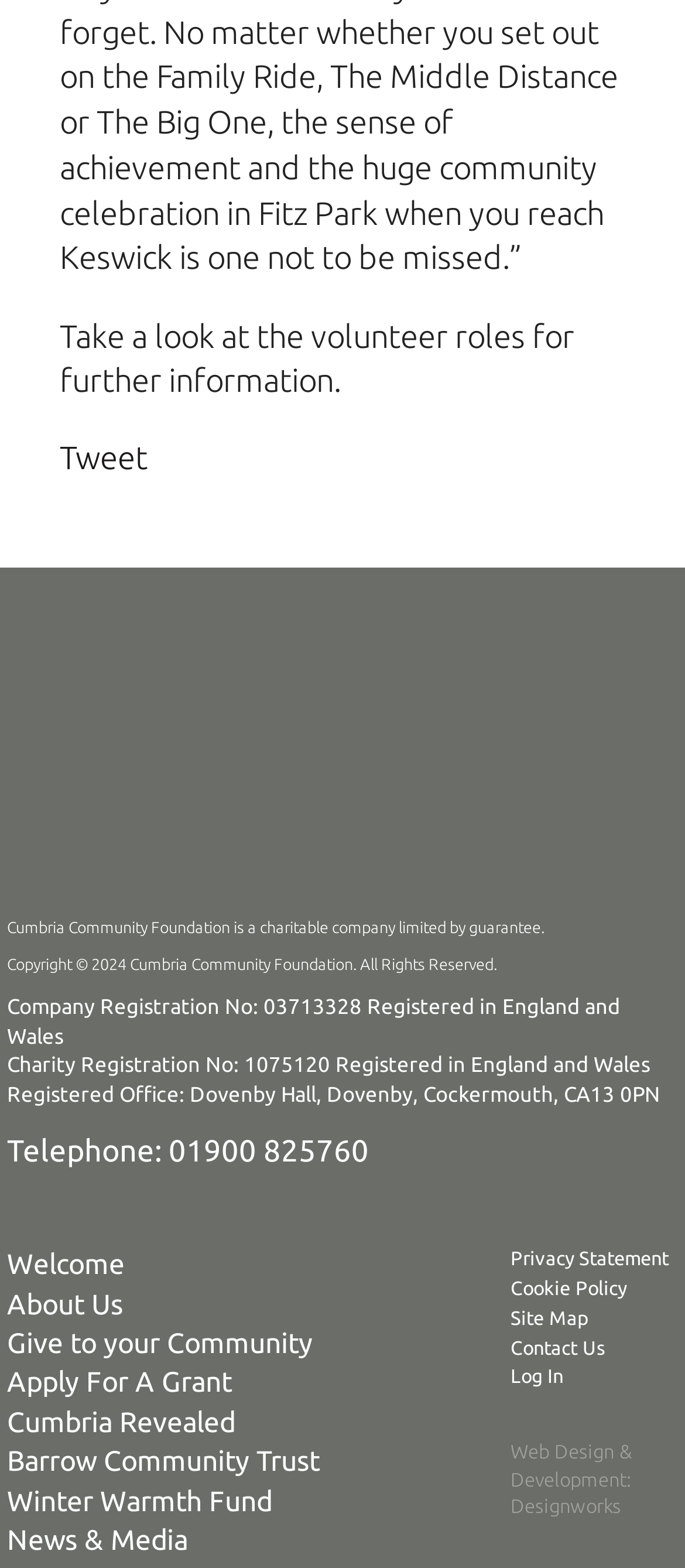Predict the bounding box of the UI element that fits this description: "Log In".

[0.745, 0.871, 0.822, 0.885]